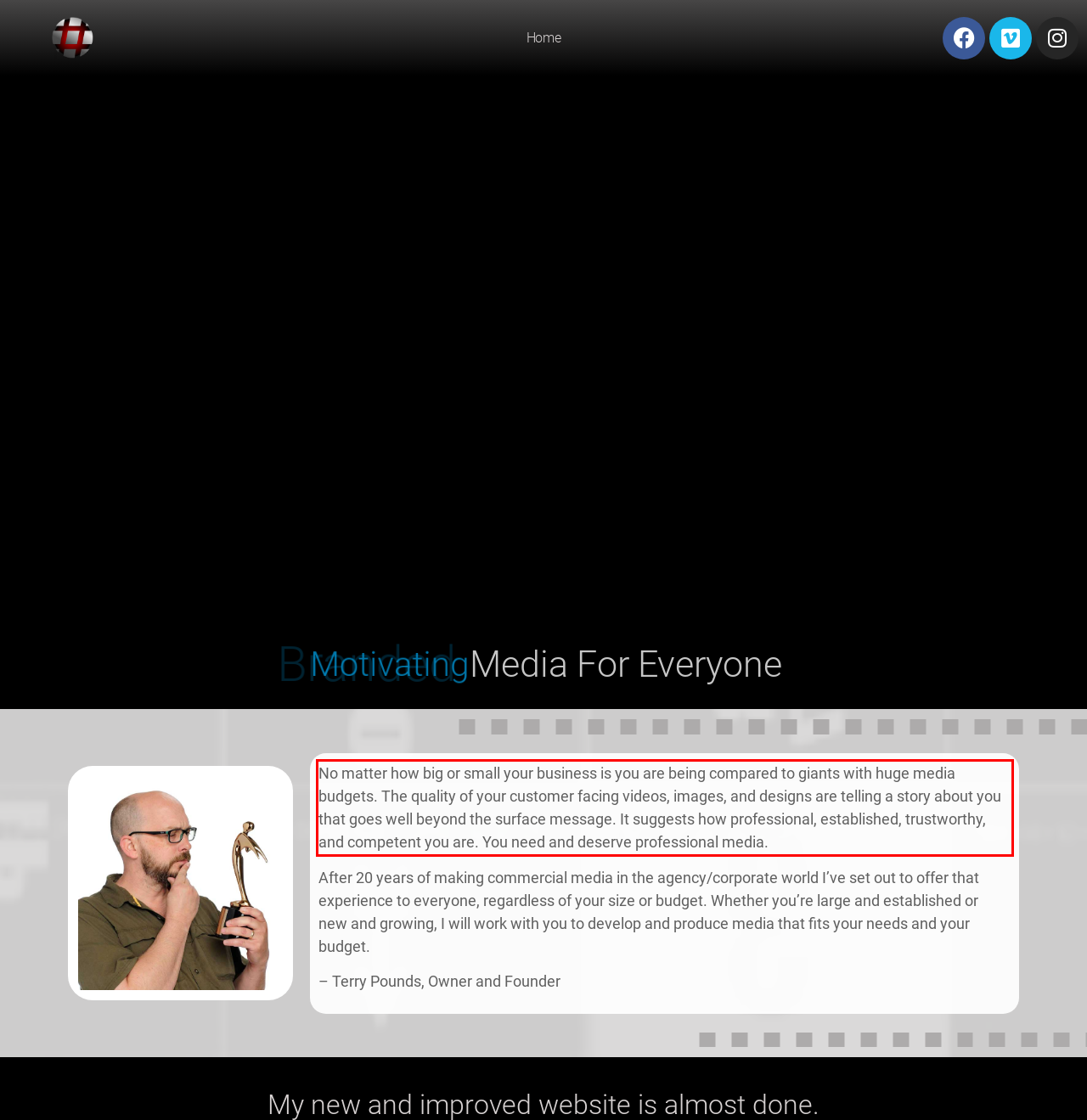Given a webpage screenshot, identify the text inside the red bounding box using OCR and extract it.

No matter how big or small your business is you are being compared to giants with huge media budgets. The quality of your customer facing videos, images, and designs are telling a story about you that goes well beyond the surface message. It suggests how professional, established, trustworthy, and competent you are. You need and deserve professional media.